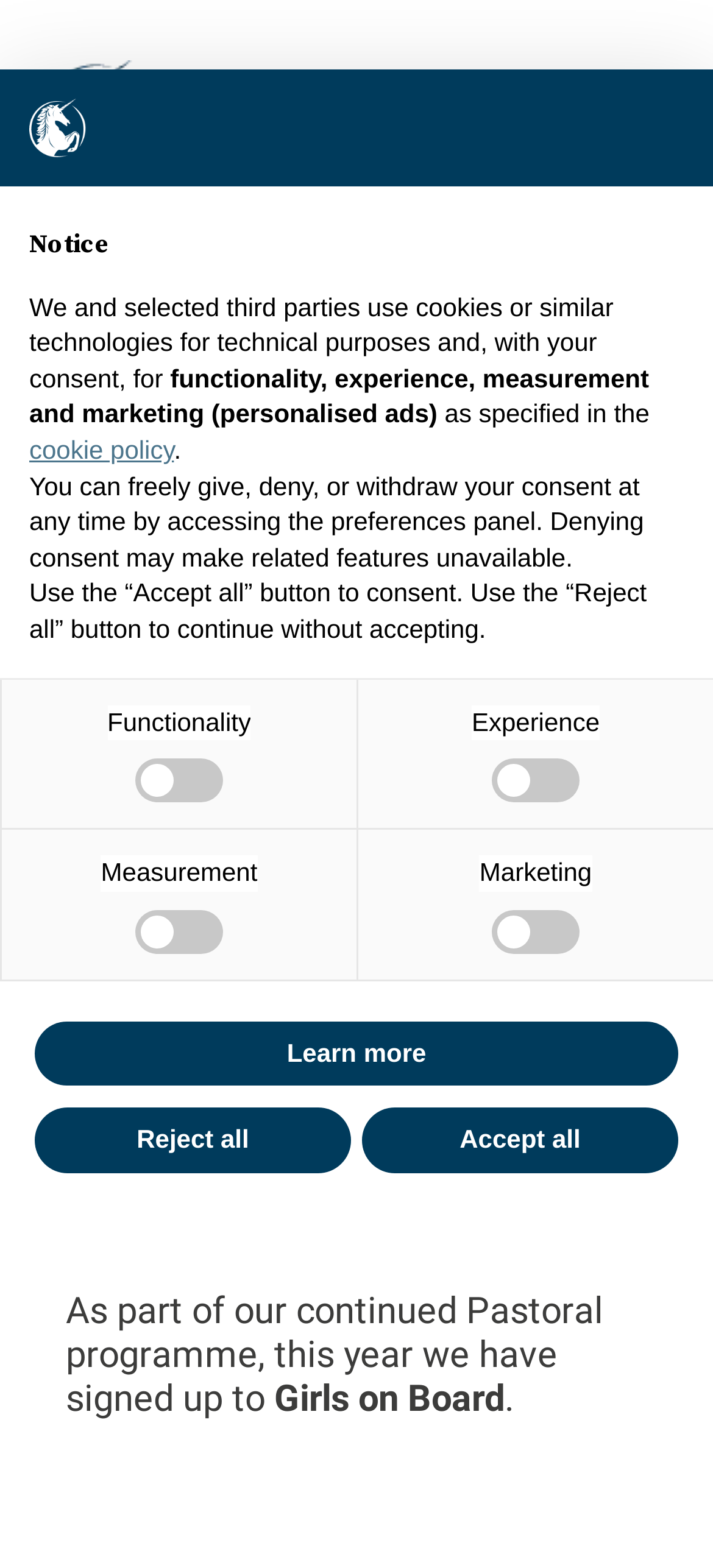Please locate the clickable area by providing the bounding box coordinates to follow this instruction: "Click the link to Girls on Board".

[0.385, 0.878, 0.708, 0.906]